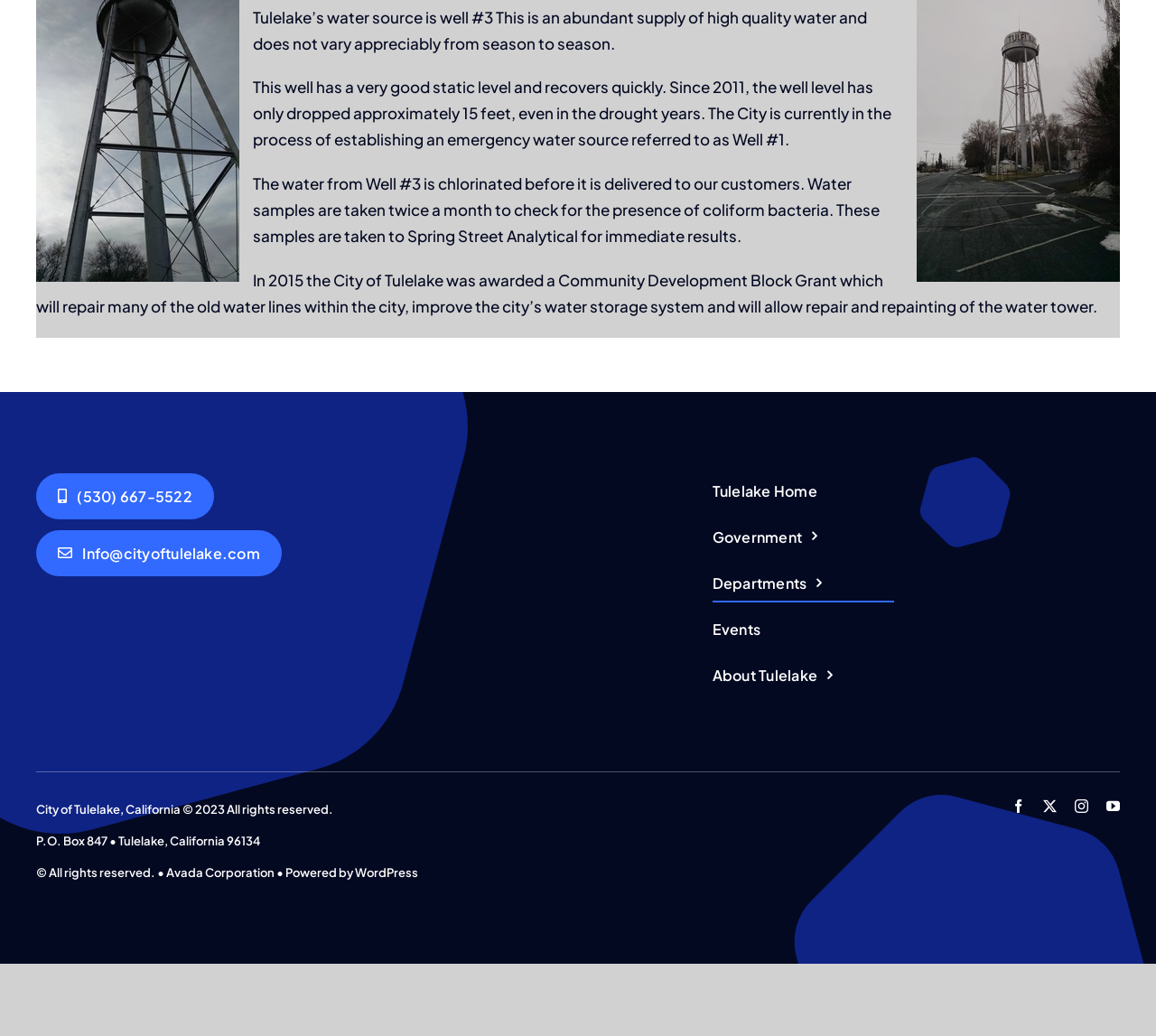Please provide the bounding box coordinates in the format (top-left x, top-left y, bottom-right x, bottom-right y). Remember, all values are floating point numbers between 0 and 1. What is the bounding box coordinate of the region described as: März 2023

None